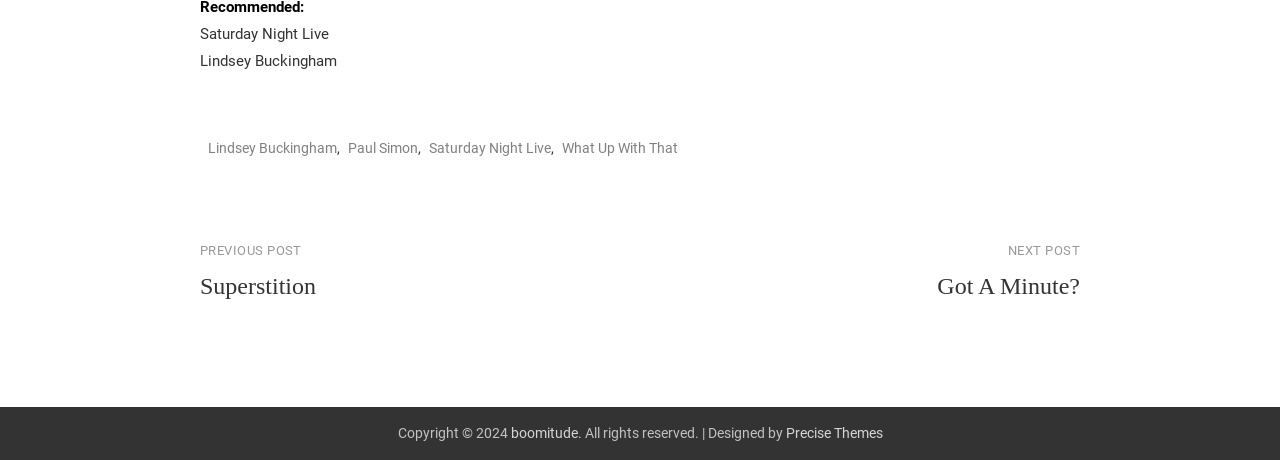Identify the bounding box coordinates of the region I need to click to complete this instruction: "Go to previous post Superstition".

[0.156, 0.524, 0.5, 0.662]